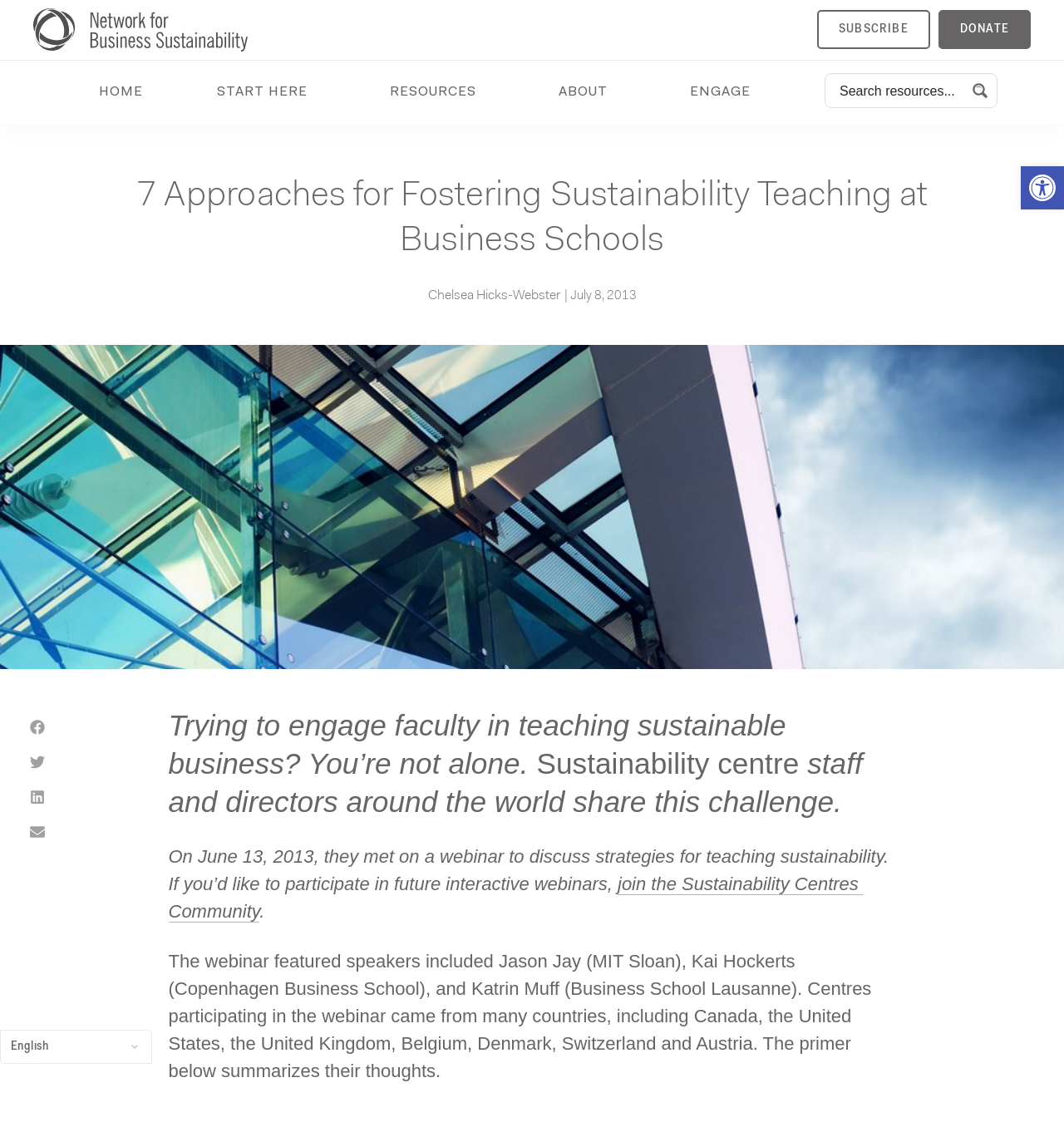What is the name of the author of the article?
Please answer the question as detailed as possible.

I found the author's name mentioned in the text: 'Chelsea Hicks-Webster' is the author of the article.